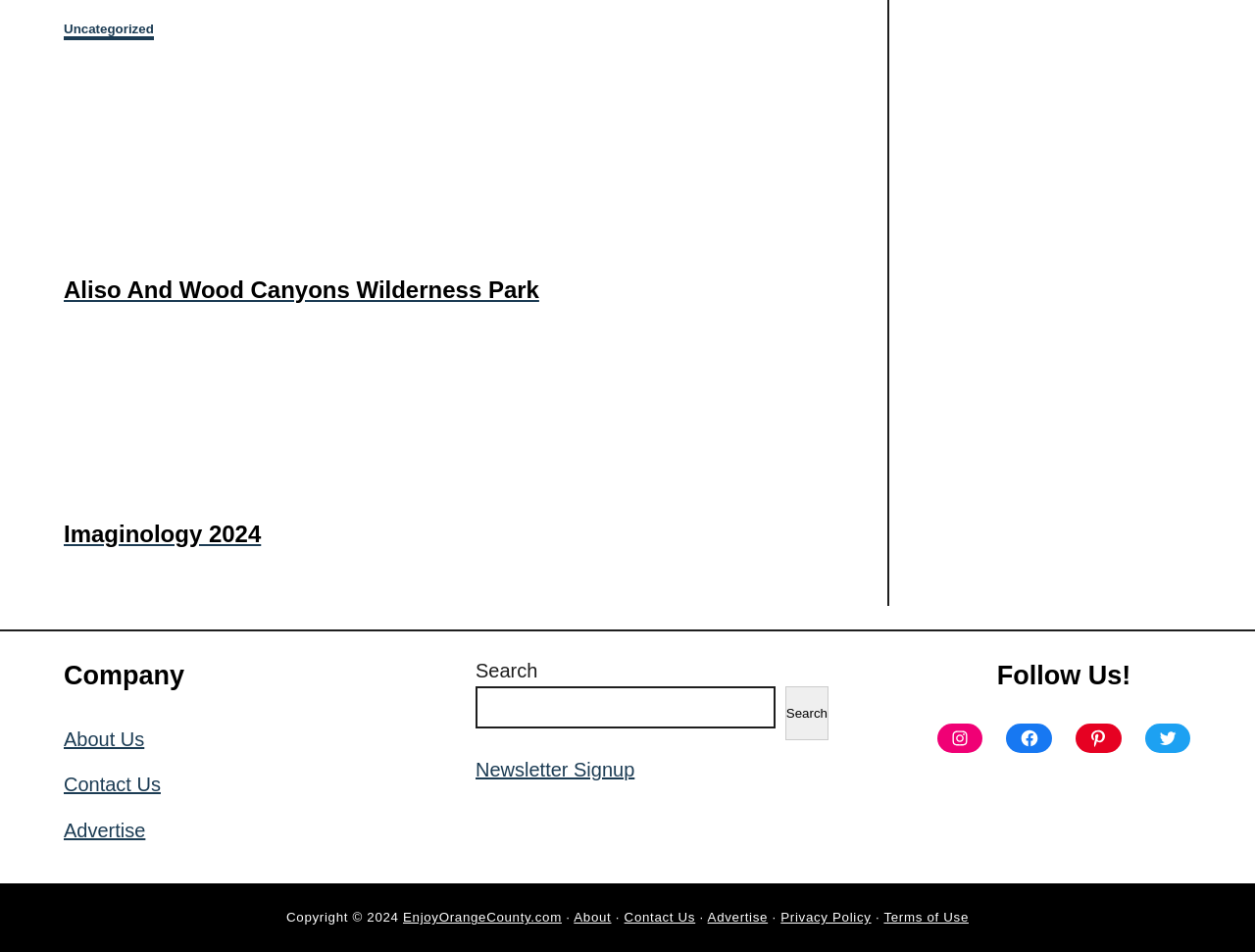Determine the bounding box coordinates of the element's region needed to click to follow the instruction: "Visit the About Us page". Provide these coordinates as four float numbers between 0 and 1, formatted as [left, top, right, bottom].

[0.051, 0.765, 0.115, 0.788]